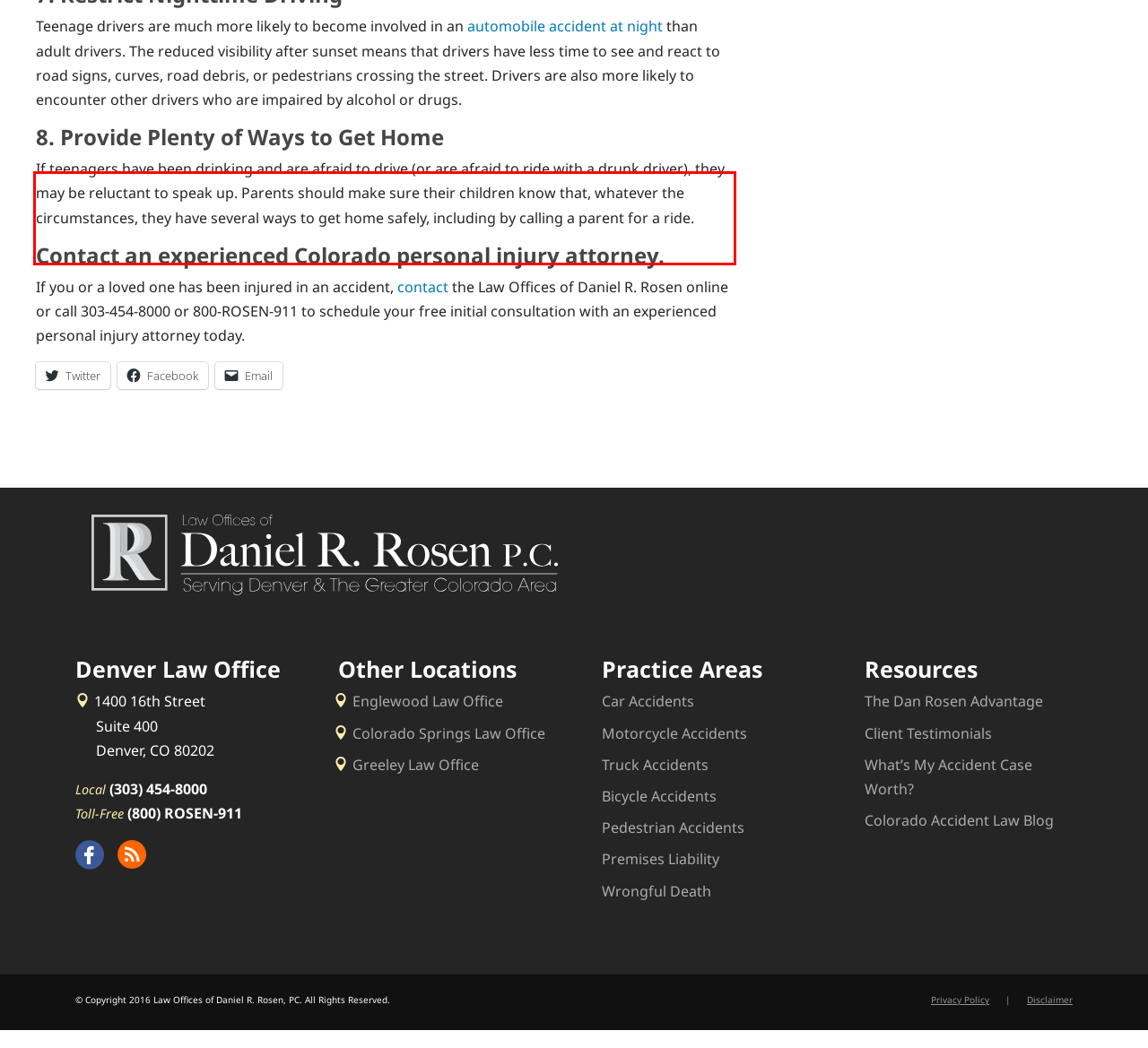View the screenshot of the webpage and identify the UI element surrounded by a red bounding box. Extract the text contained within this red bounding box.

If teenagers have been drinking and are afraid to drive (or are afraid to ride with a drunk driver), they may be reluctant to speak up. Parents should make sure their children know that, whatever the circumstances, they have several ways to get home safely, including by calling a parent for a ride.